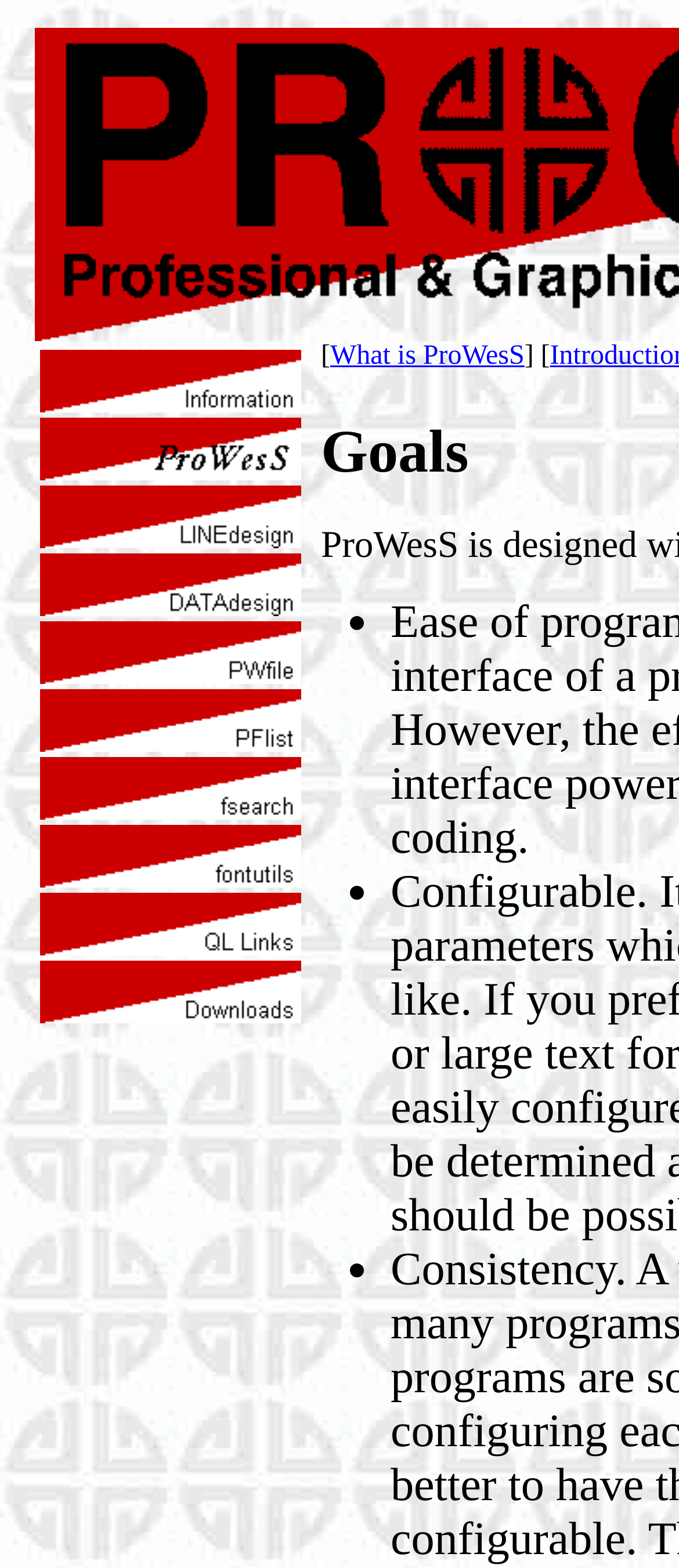Pinpoint the bounding box coordinates of the area that should be clicked to complete the following instruction: "Go to Downloads". The coordinates must be given as four float numbers between 0 and 1, i.e., [left, top, right, bottom].

[0.059, 0.638, 0.444, 0.657]